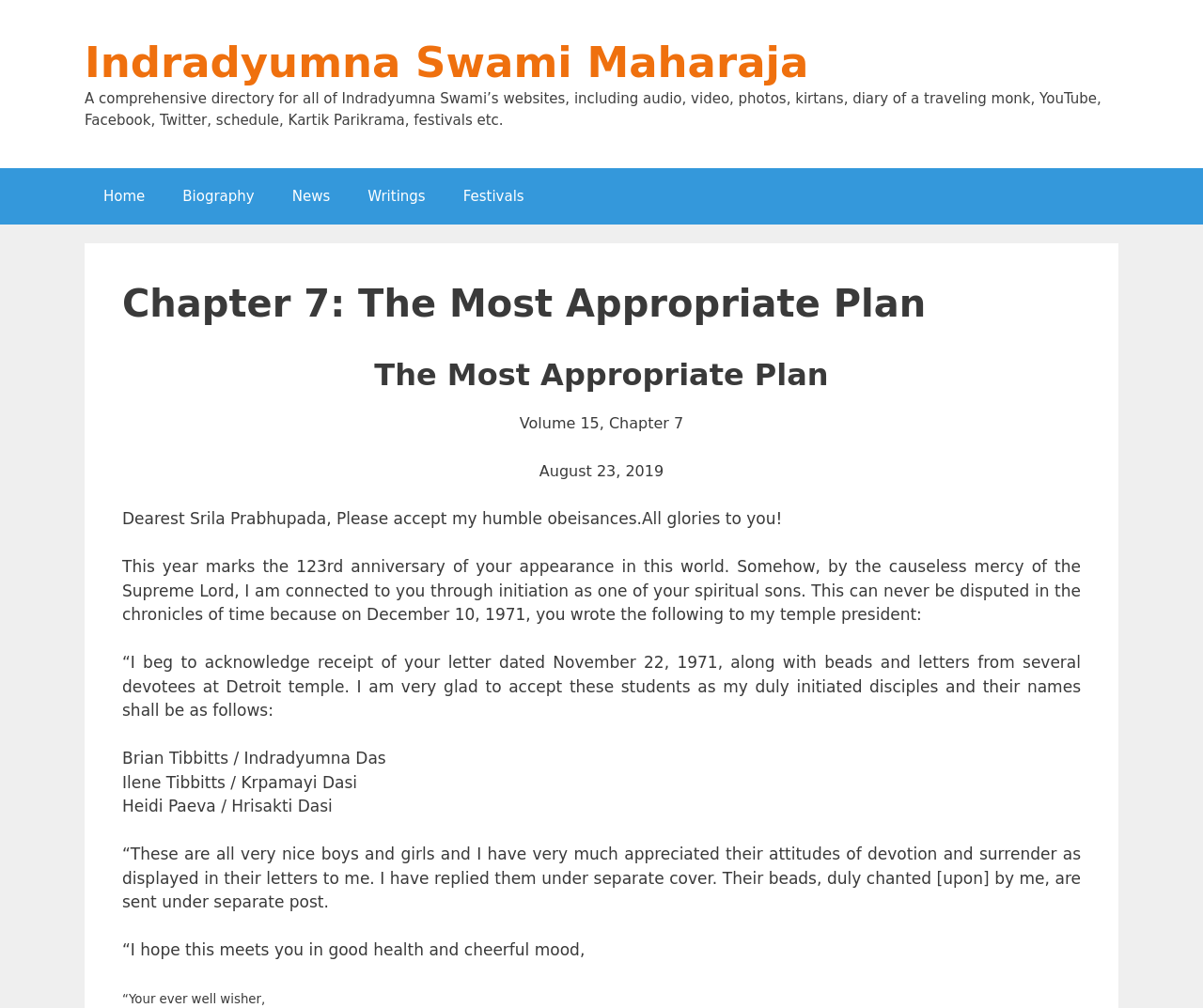What is the name of the disciple mentioned in the text?
Please answer the question as detailed as possible.

I found the answer by reading the text which mentions 'Brian Tibbitts / Indradyumna Das' and understanding that Indradyumna Das is the spiritual name of the disciple.